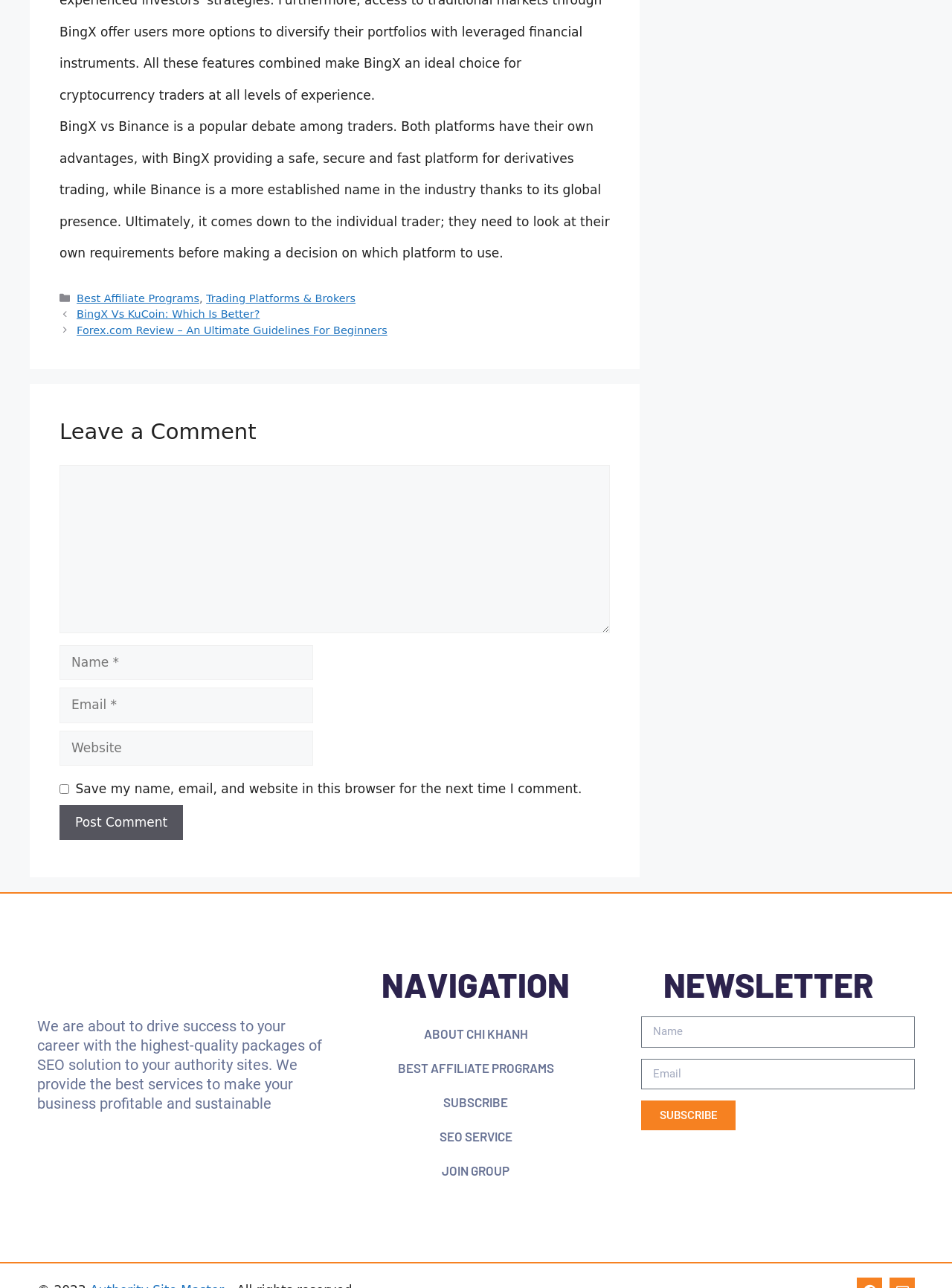Provide the bounding box coordinates of the HTML element this sentence describes: "parent_node: Comment name="author" placeholder="Name *"". The bounding box coordinates consist of four float numbers between 0 and 1, i.e., [left, top, right, bottom].

[0.062, 0.501, 0.329, 0.528]